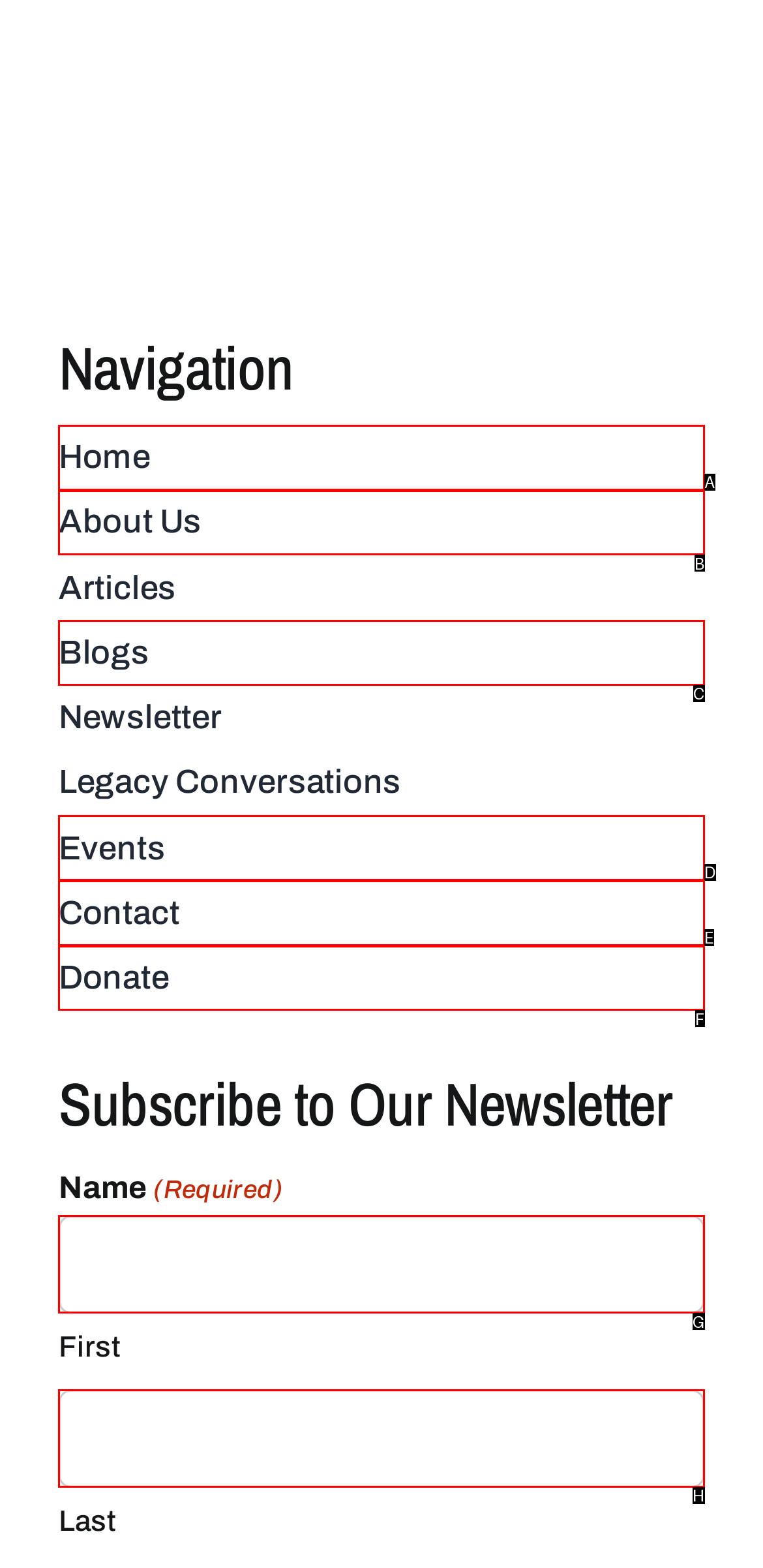Tell me which one HTML element best matches the description: Blogs Answer with the option's letter from the given choices directly.

C